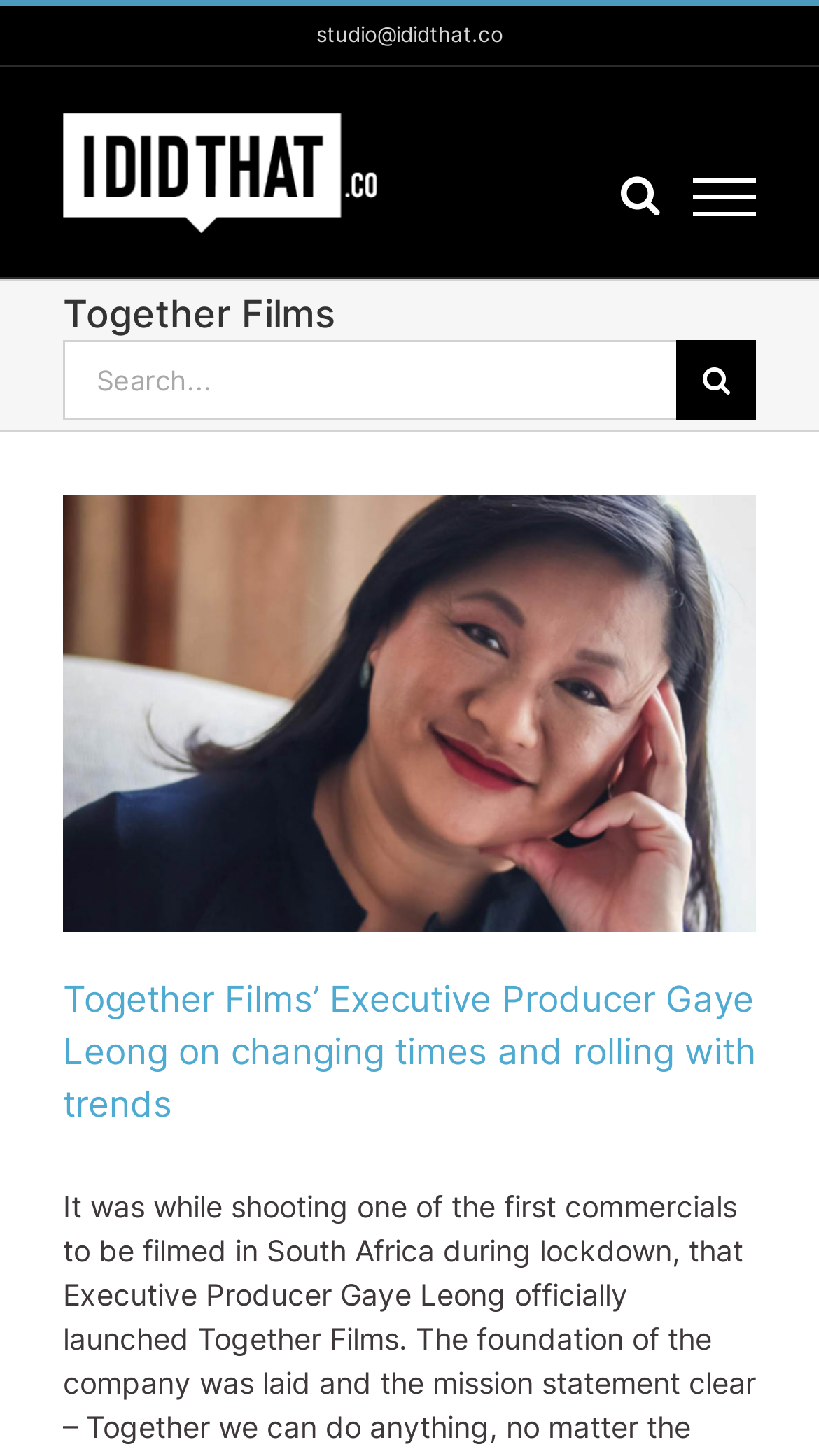What is the purpose of the search box? Refer to the image and provide a one-word or short phrase answer.

To search for content